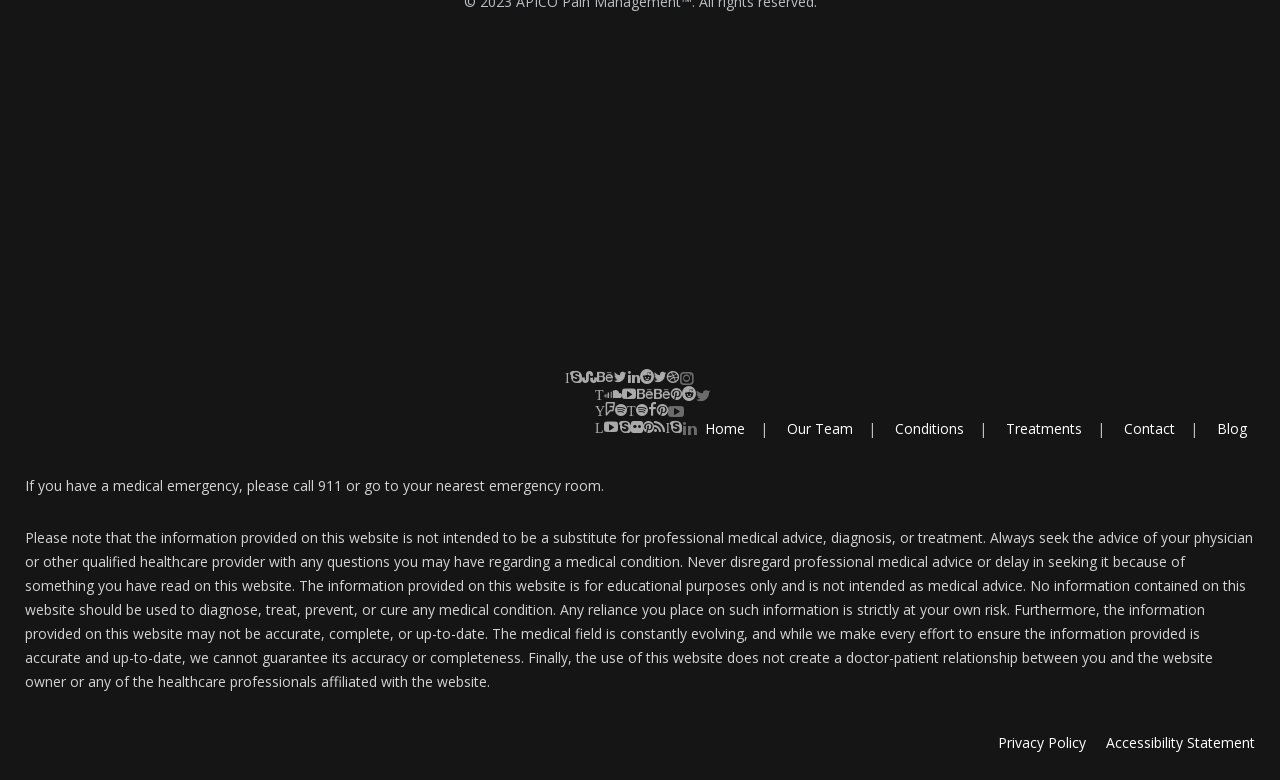Kindly determine the bounding box coordinates for the area that needs to be clicked to execute this instruction: "Contact us".

[0.878, 0.538, 0.918, 0.562]